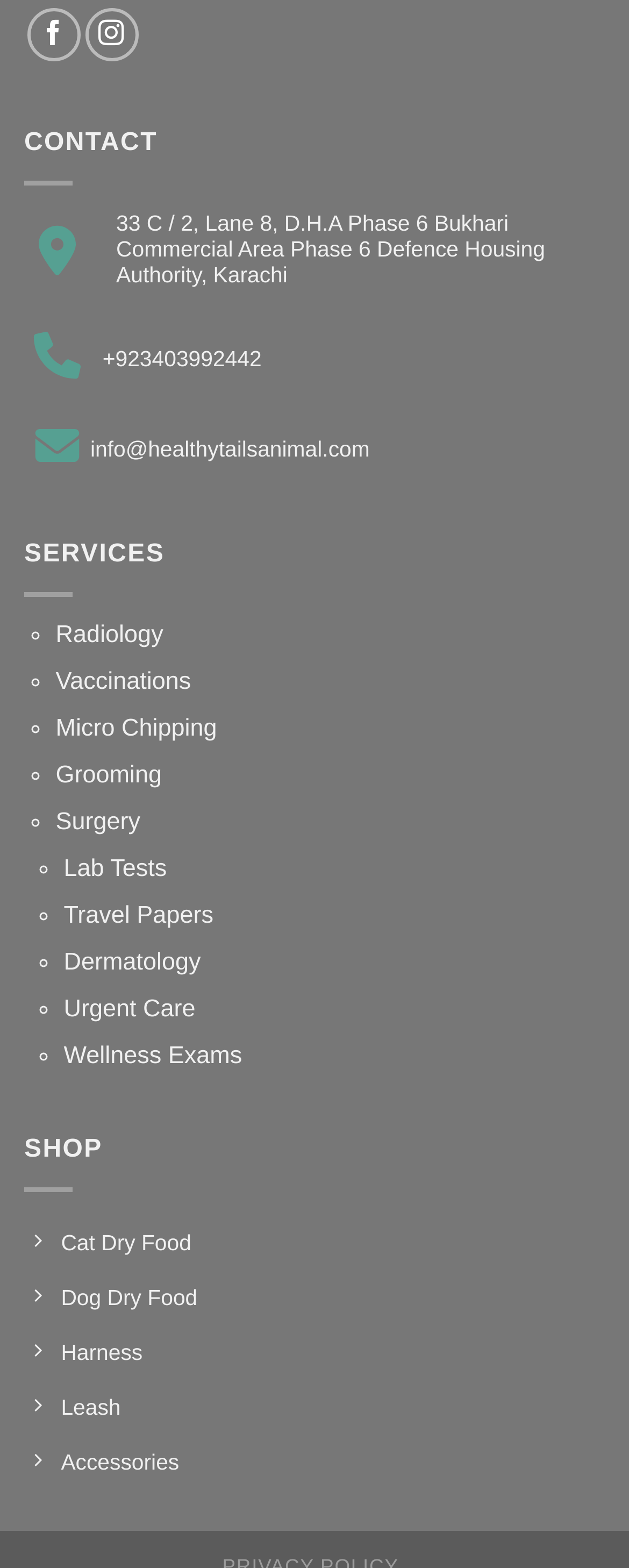Locate the bounding box coordinates of the element you need to click to accomplish the task described by this instruction: "View contact information".

[0.038, 0.134, 0.867, 0.183]